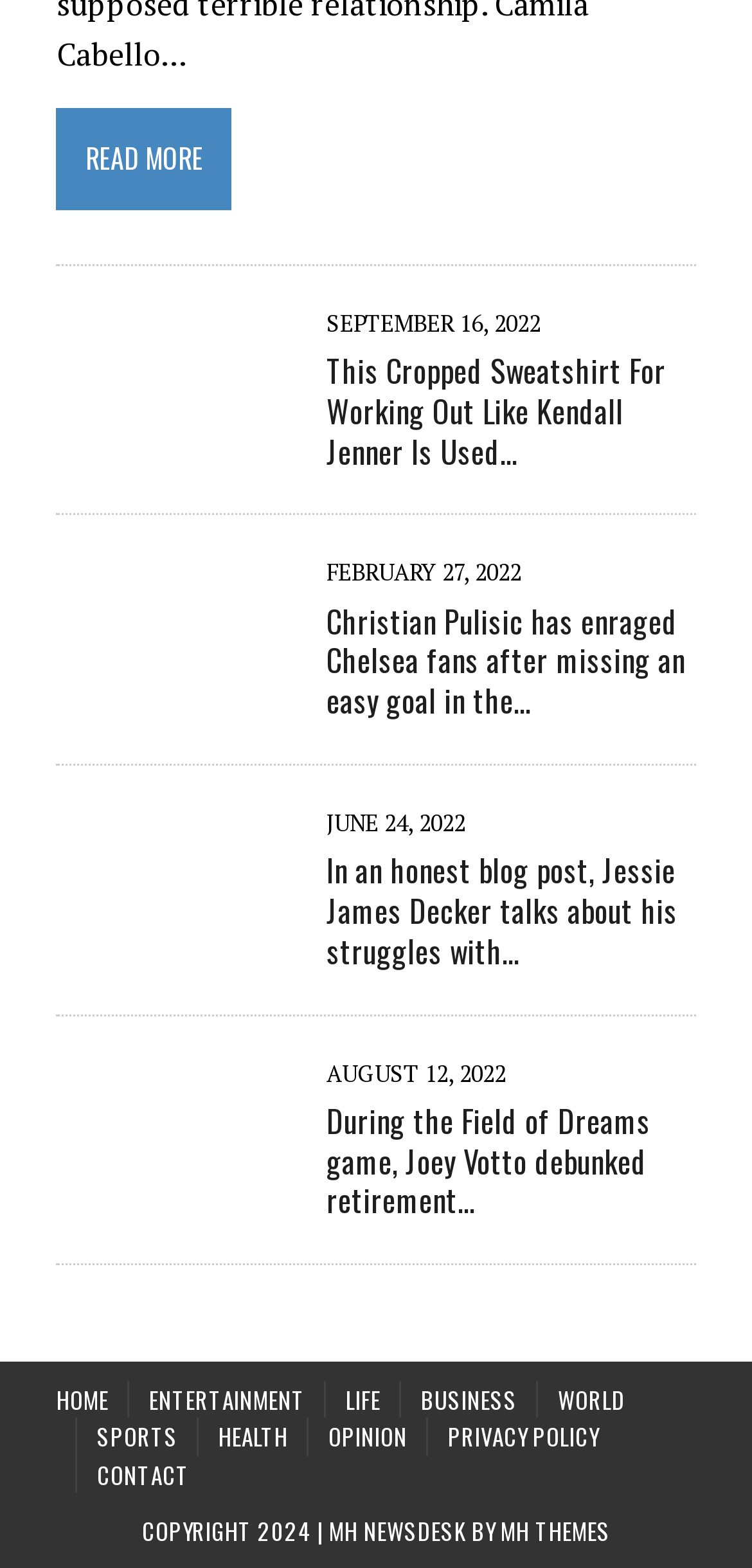Please provide the bounding box coordinates for the element that needs to be clicked to perform the instruction: "Check the news about Christian Pulisic". The coordinates must consist of four float numbers between 0 and 1, formatted as [left, top, right, bottom].

[0.434, 0.381, 0.911, 0.462]